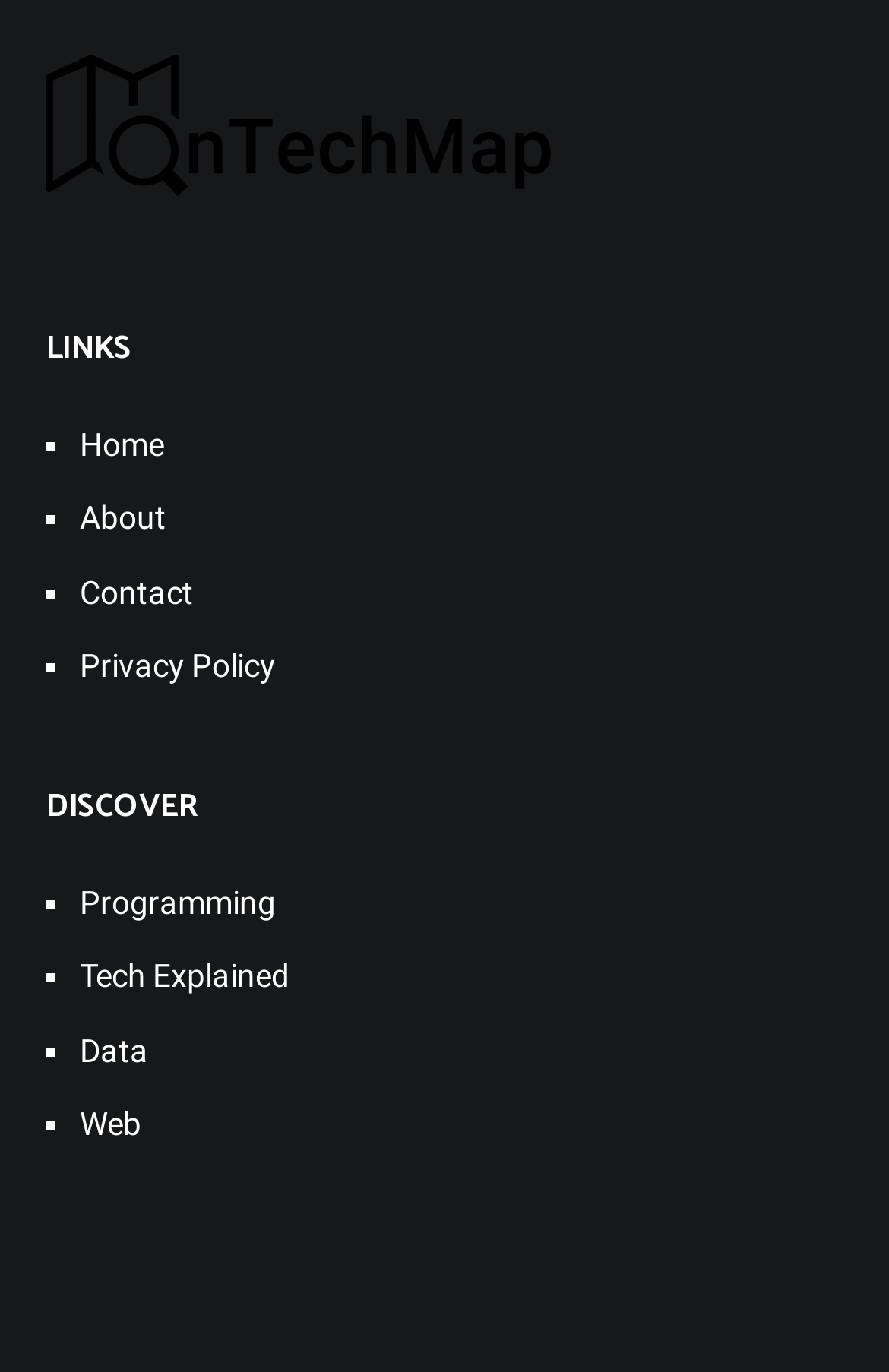Specify the bounding box coordinates (top-left x, top-left y, bottom-right x, bottom-right y) of the UI element in the screenshot that matches this description: About

[0.09, 0.359, 0.949, 0.397]